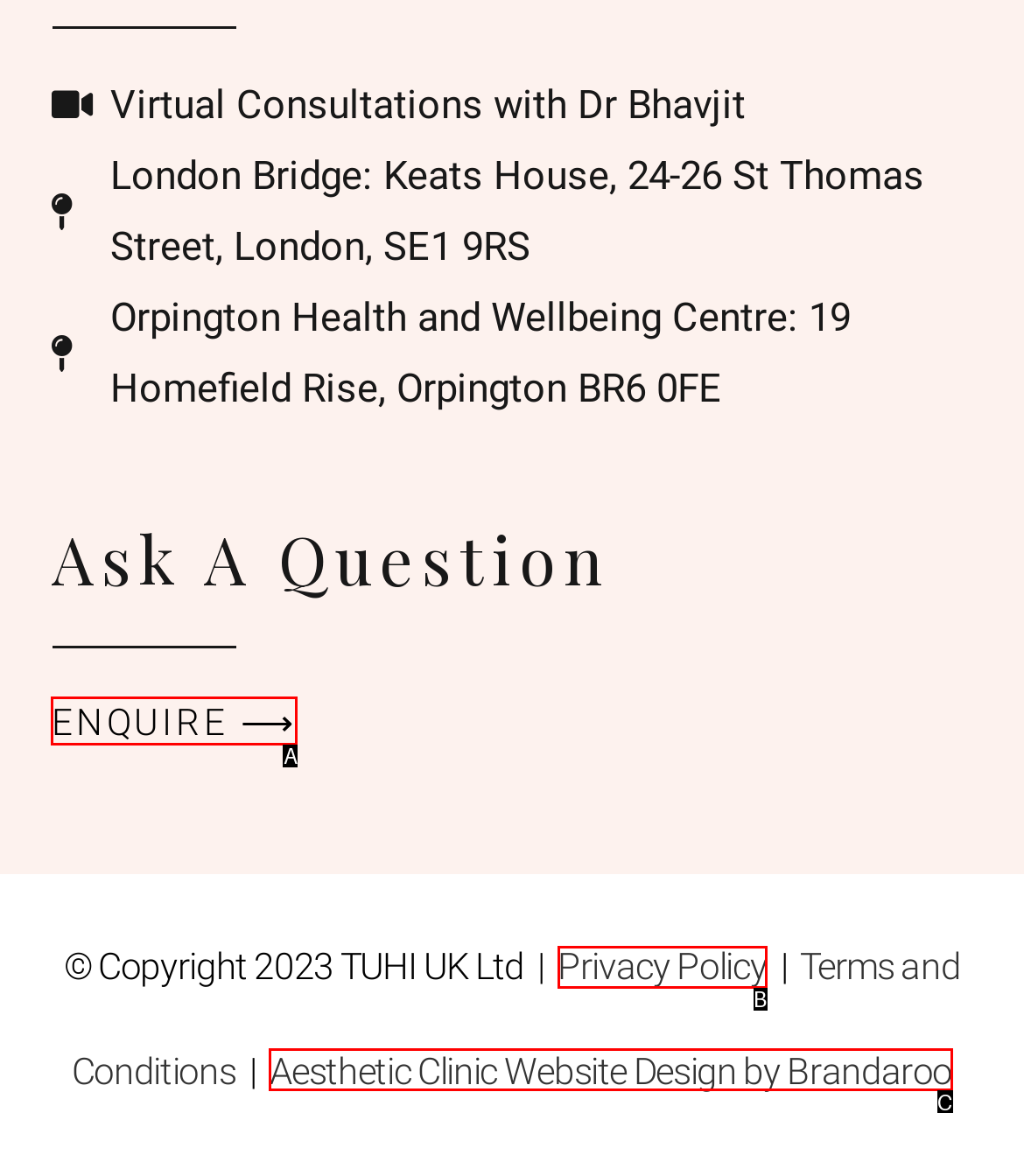Identify which HTML element matches the description: aria-label="Search" placeholder="Search". Answer with the correct option's letter.

None